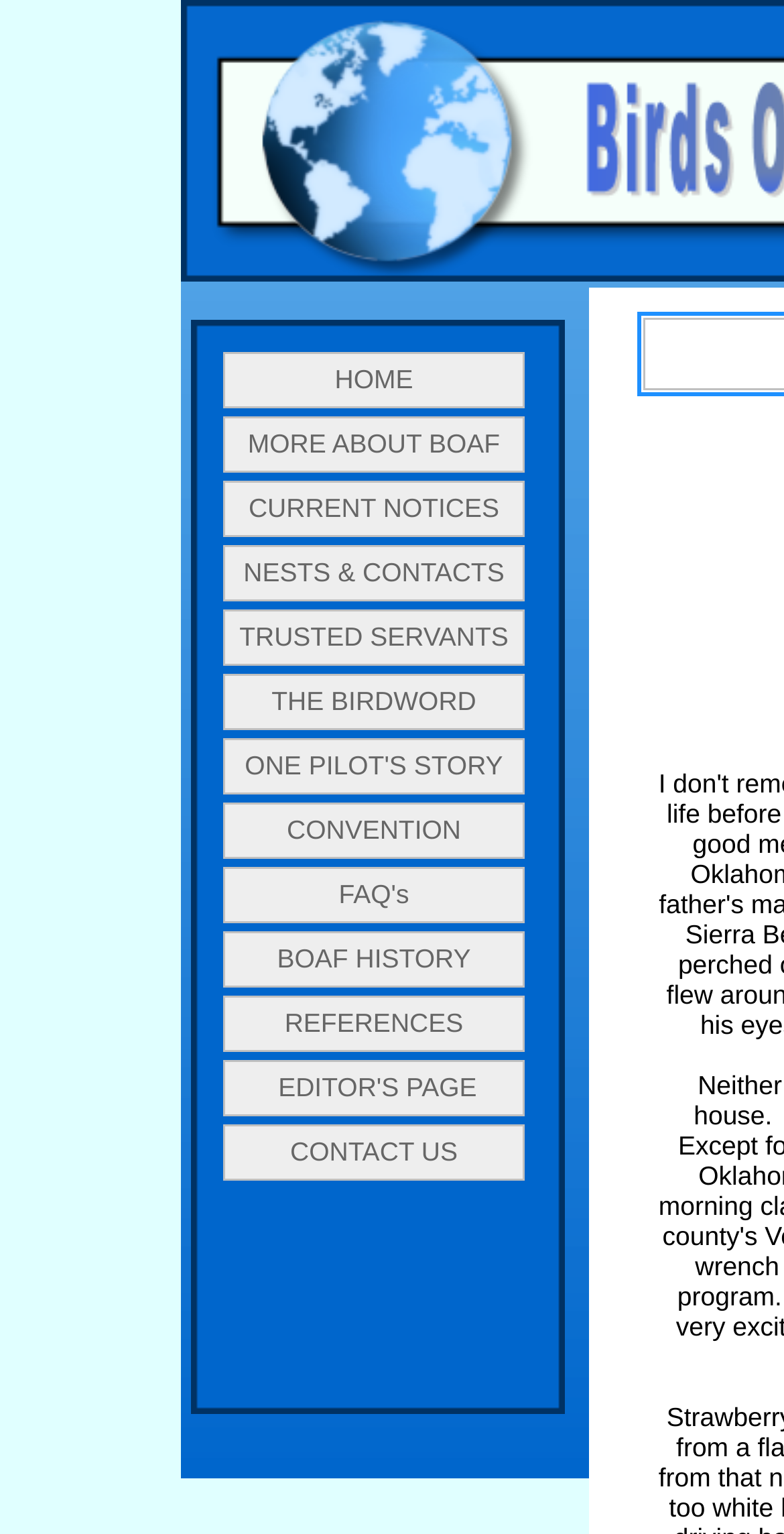Please reply to the following question using a single word or phrase: 
What is the general topic of the webpage?

BOAF